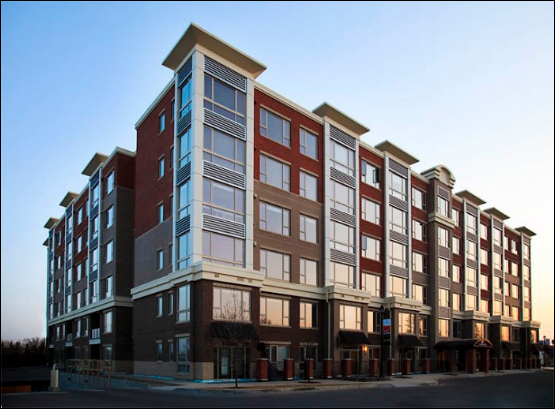Give a detailed explanation of what is happening in the image.

The image showcases a modern multi-family residential building known as "Riverside Quays," which is acclaimed for its elegant masonry design. The structure features a combination of brick and large glass windows, creating a striking contrast that highlights contemporary architectural trends. The building's facade integrates various textures and colors, including earthy tones and bold accents that enhance its aesthetic appeal. The photograph is taken during twilight, casting a warm glow on the exterior and emphasizing the thoughtful design of the upper floors. Prominent overhangs provide shade while adding to the building's style, making it a noteworthy example of quality craftsmanship. This project was recognized with the 2011 Alberta Masonry Design Award of Excellence, underscoring its significance in the architectural landscape.